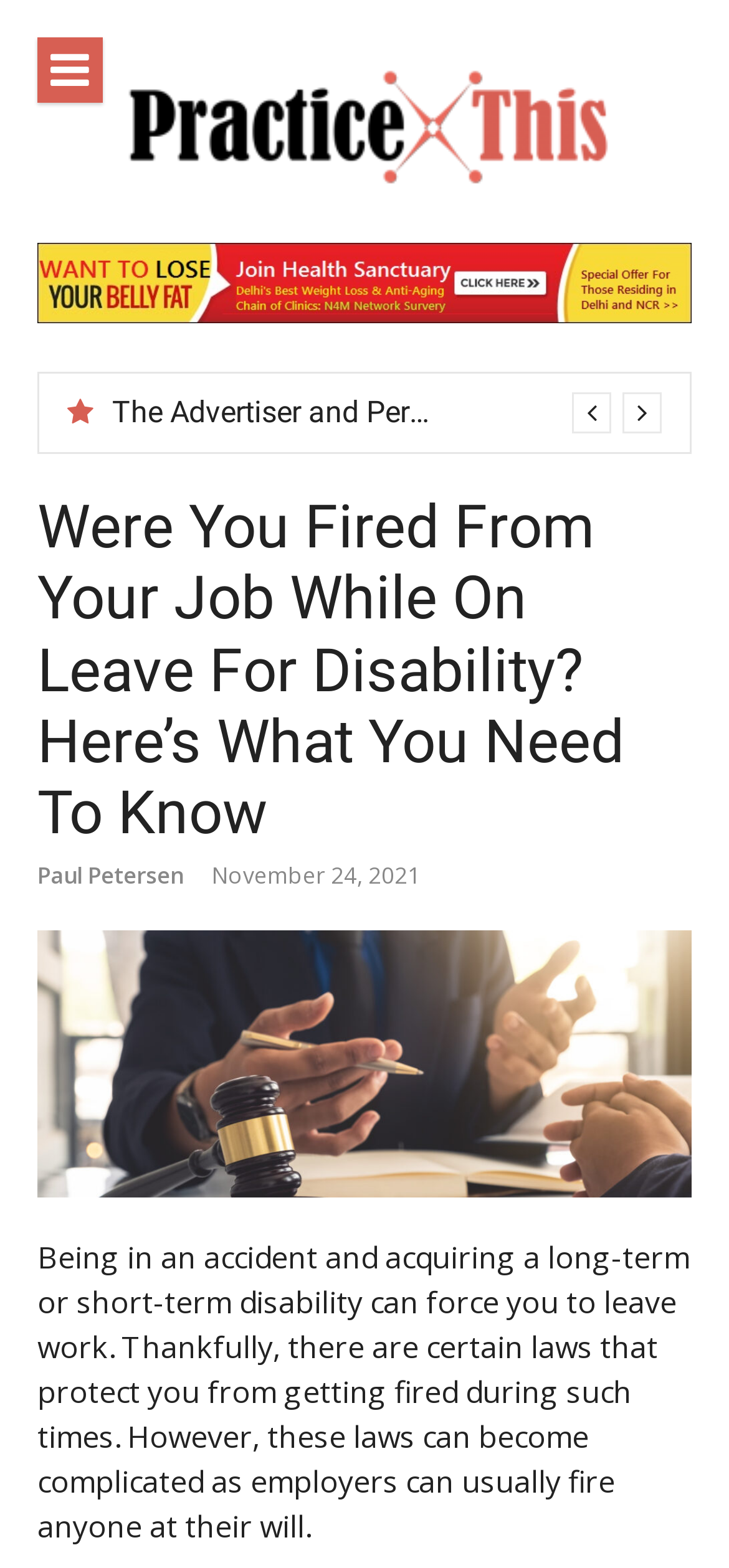Determine the webpage's heading and output its text content.

Were You Fired From Your Job While On Leave For Disability? Here’s What You Need To Know